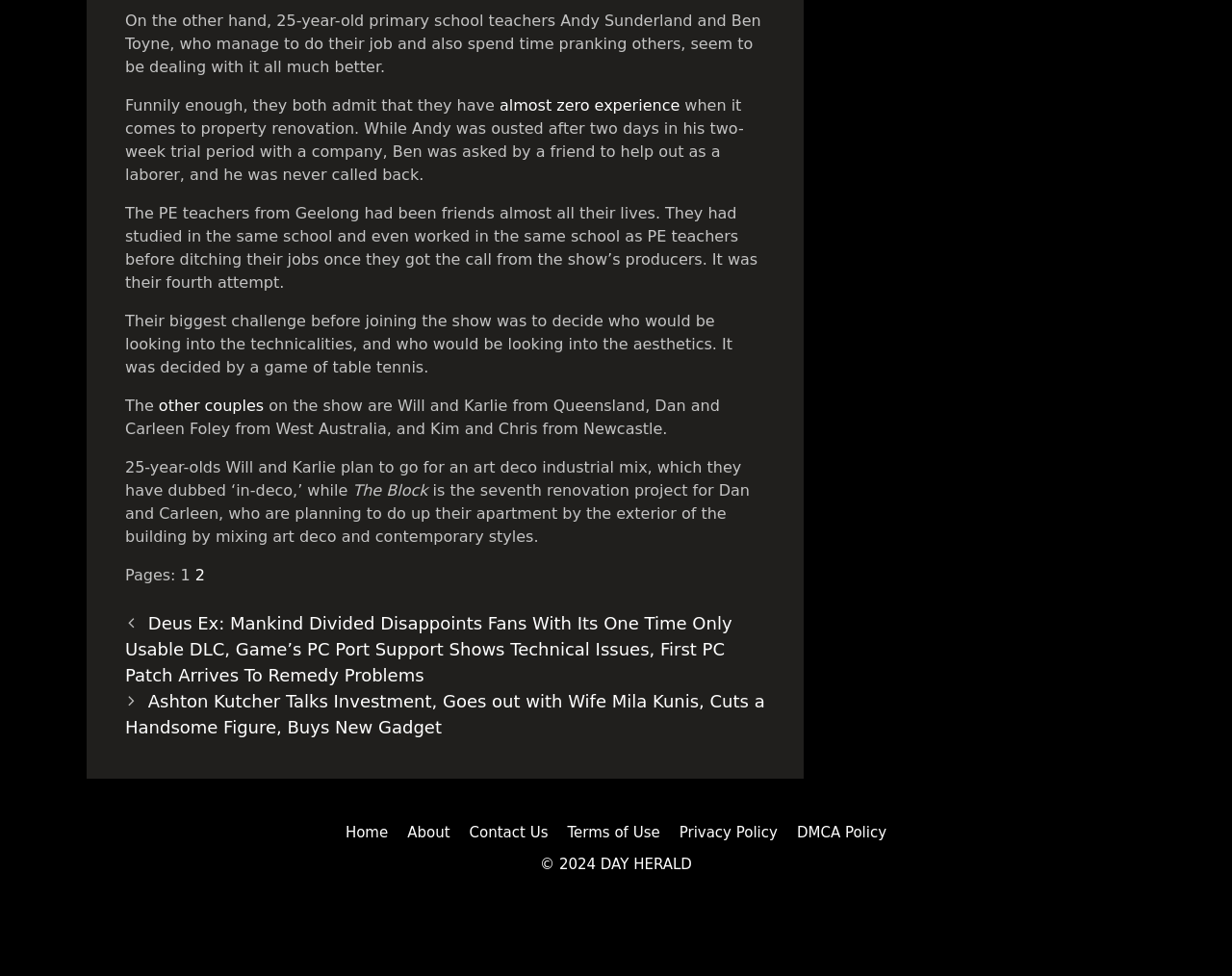Find the bounding box coordinates corresponding to the UI element with the description: "DMCA Policy". The coordinates should be formatted as [left, top, right, bottom], with values as floats between 0 and 1.

[0.647, 0.844, 0.72, 0.862]